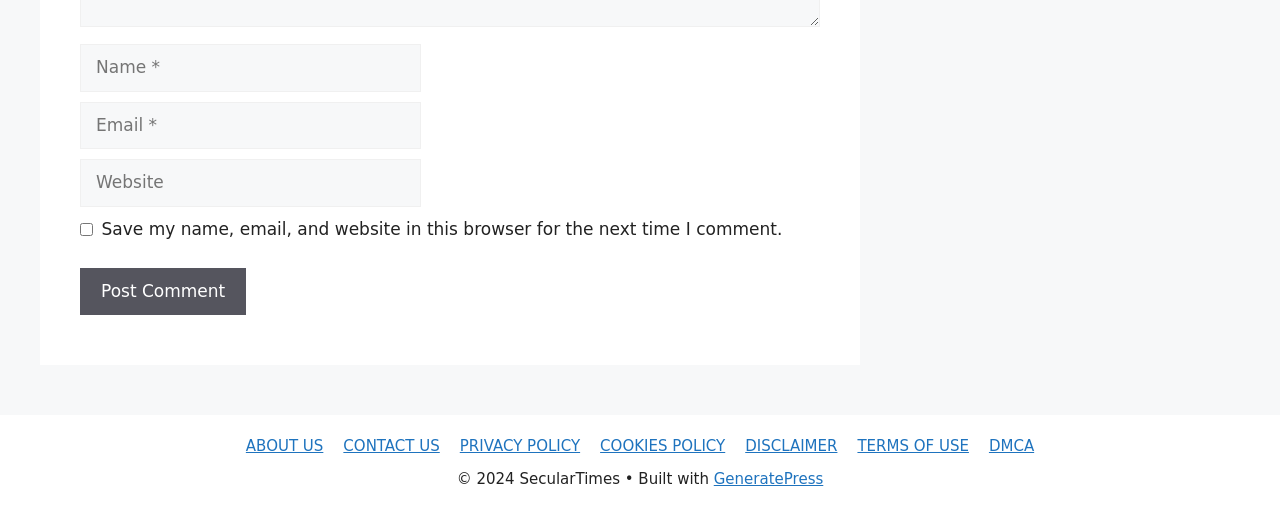Please identify the coordinates of the bounding box for the clickable region that will accomplish this instruction: "Visit the ABOUT US page".

[0.192, 0.857, 0.253, 0.893]